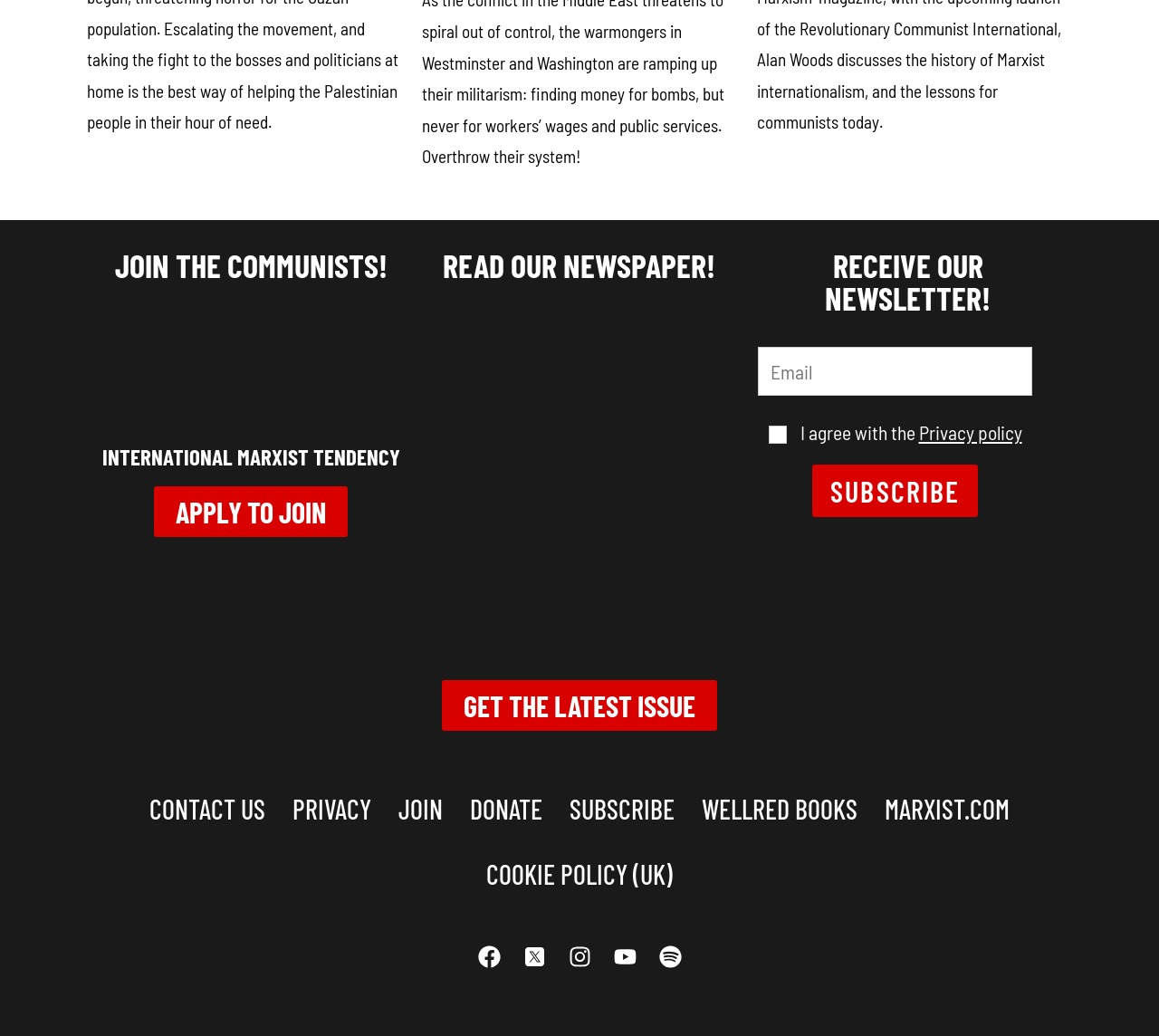Determine the bounding box coordinates for the element that should be clicked to follow this instruction: "Read the latest issue of 'The Communist'". The coordinates should be given as four float numbers between 0 and 1, in the format [left, top, right, bottom].

[0.381, 0.657, 0.619, 0.706]